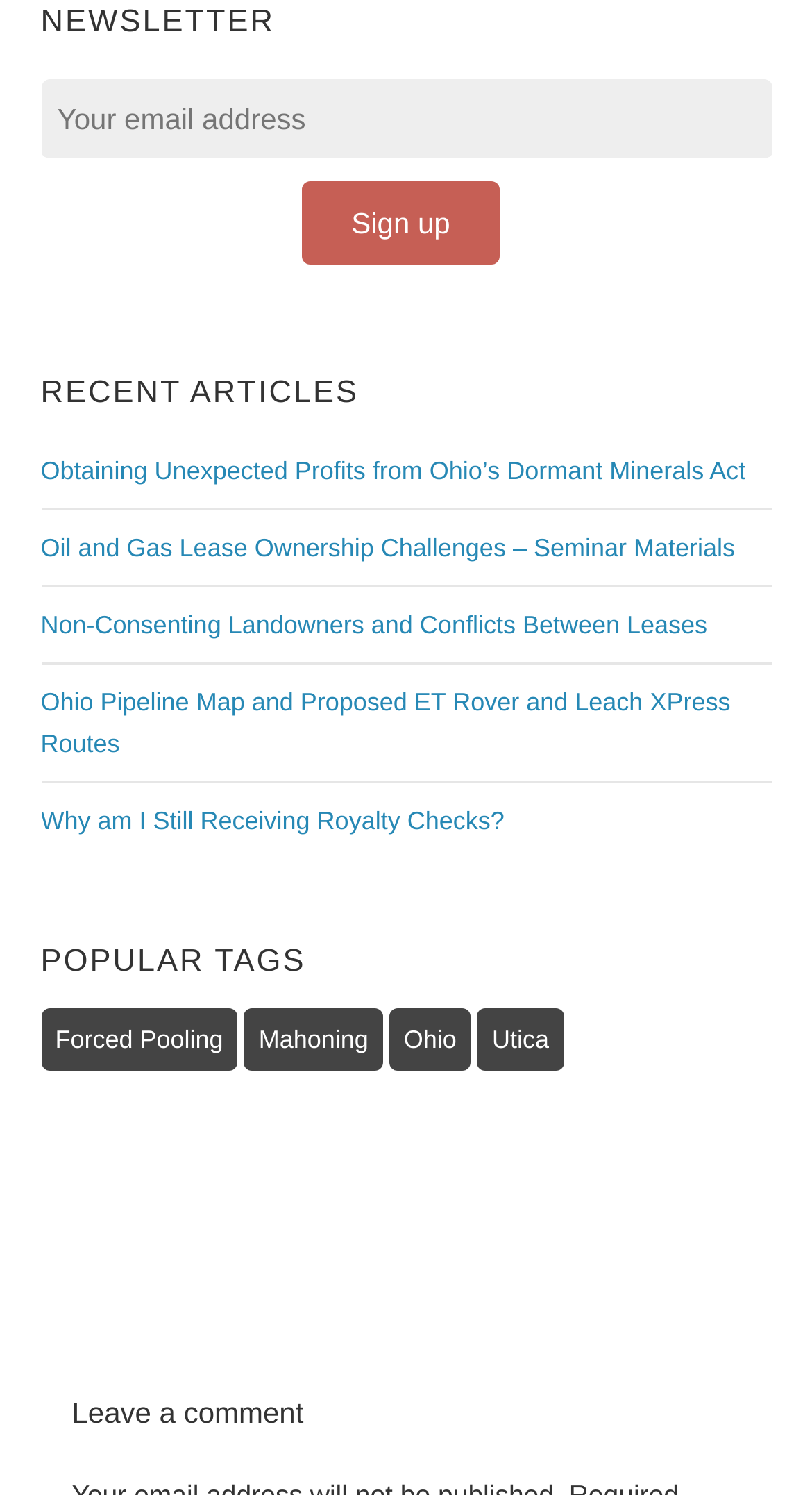Look at the image and write a detailed answer to the question: 
What is the purpose of the textbox?

The textbox is labeled 'Your email address' and is required, indicating that it is used to input an email address, likely for newsletter subscription or registration.